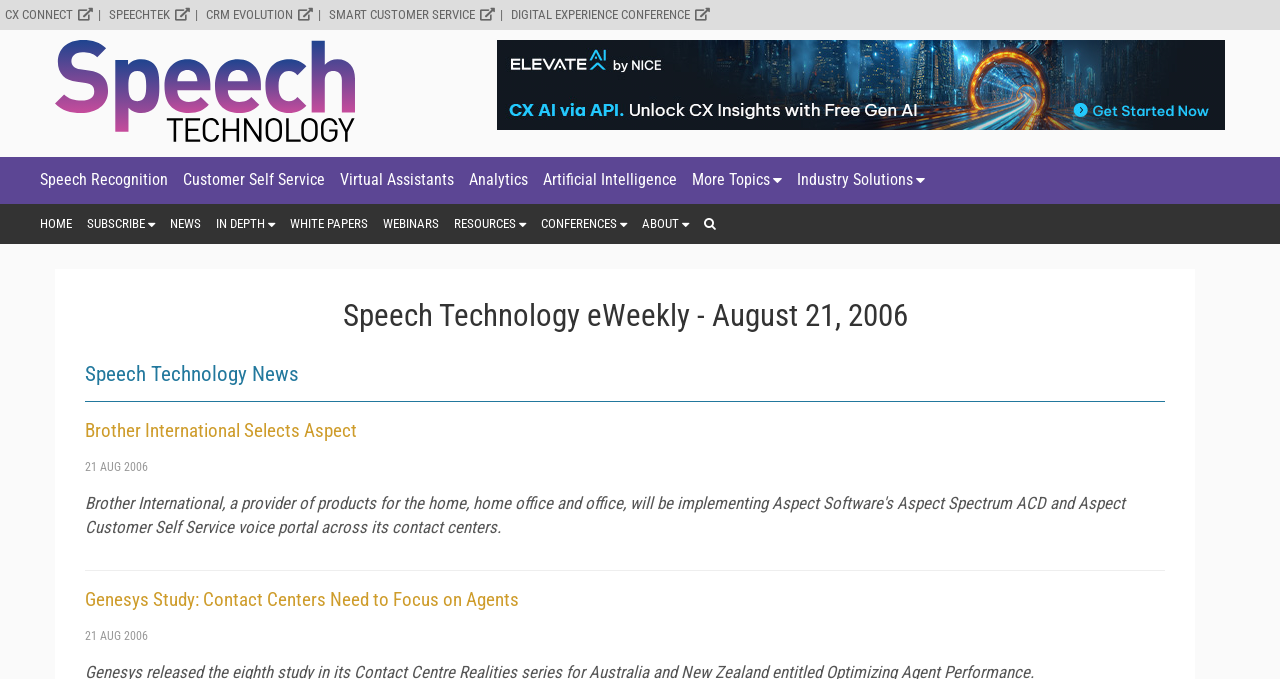For the given element description Brother International Selects Aspect, determine the bounding box coordinates of the UI element. The coordinates should follow the format (top-left x, top-left y, bottom-right x, bottom-right y) and be within the range of 0 to 1.

[0.066, 0.617, 0.279, 0.651]